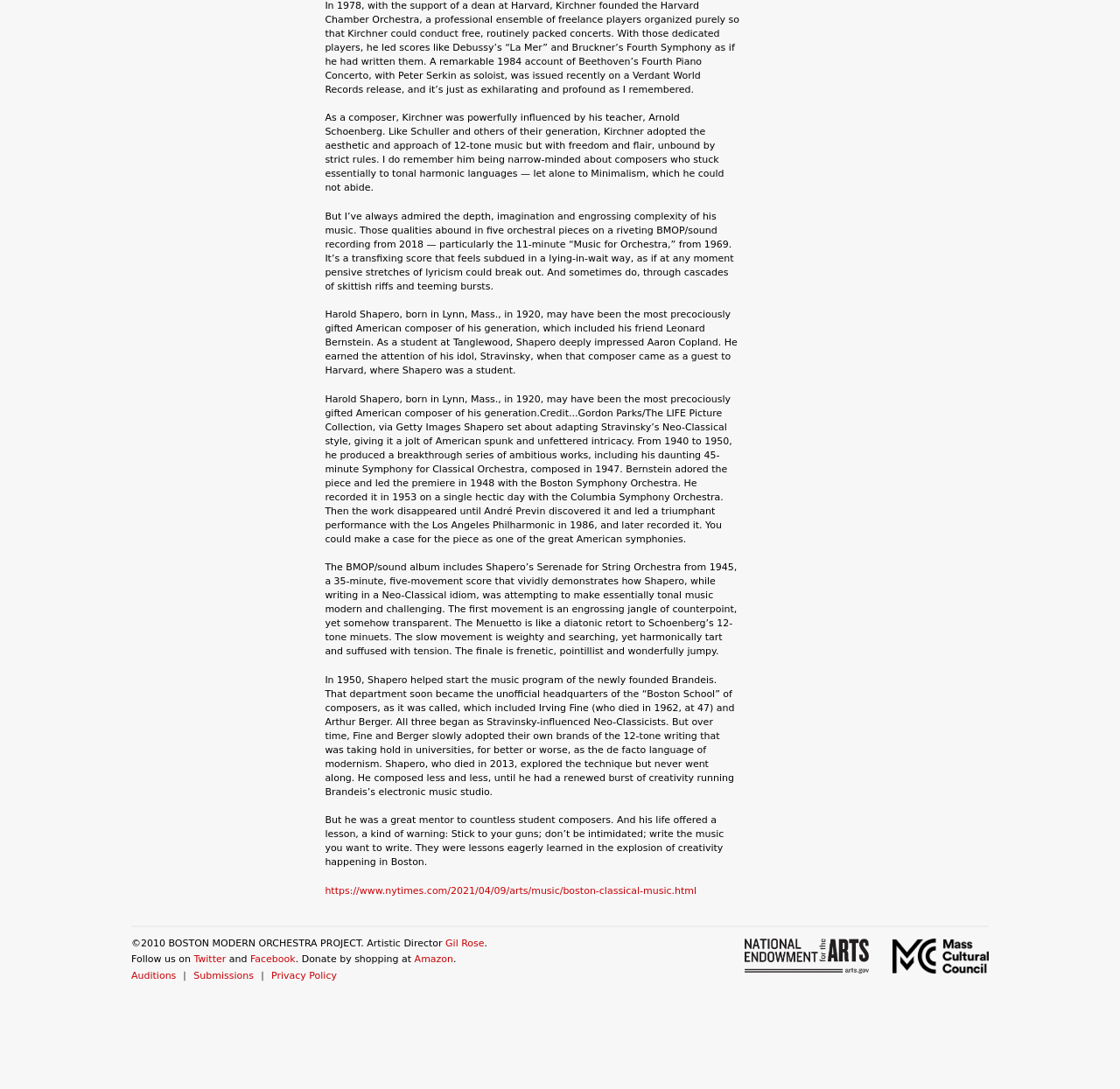Predict the bounding box coordinates of the area that should be clicked to accomplish the following instruction: "Go to the Facebook page". The bounding box coordinates should consist of four float numbers between 0 and 1, i.e., [left, top, right, bottom].

[0.223, 0.876, 0.264, 0.886]